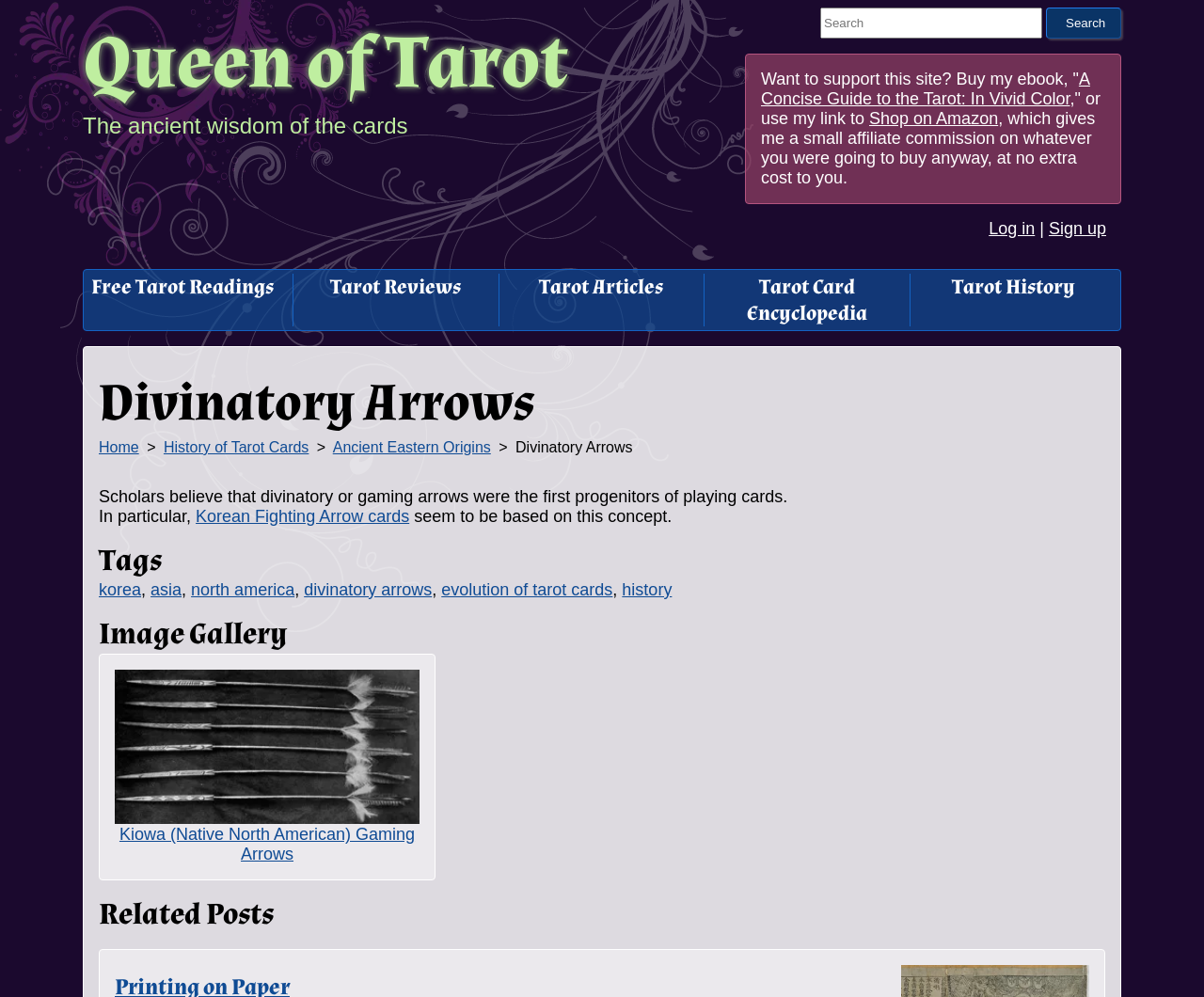Can you specify the bounding box coordinates for the region that should be clicked to fulfill this instruction: "Buy the ebook 'A Concise Guide to the Tarot: In Vivid Color'".

[0.632, 0.07, 0.905, 0.108]